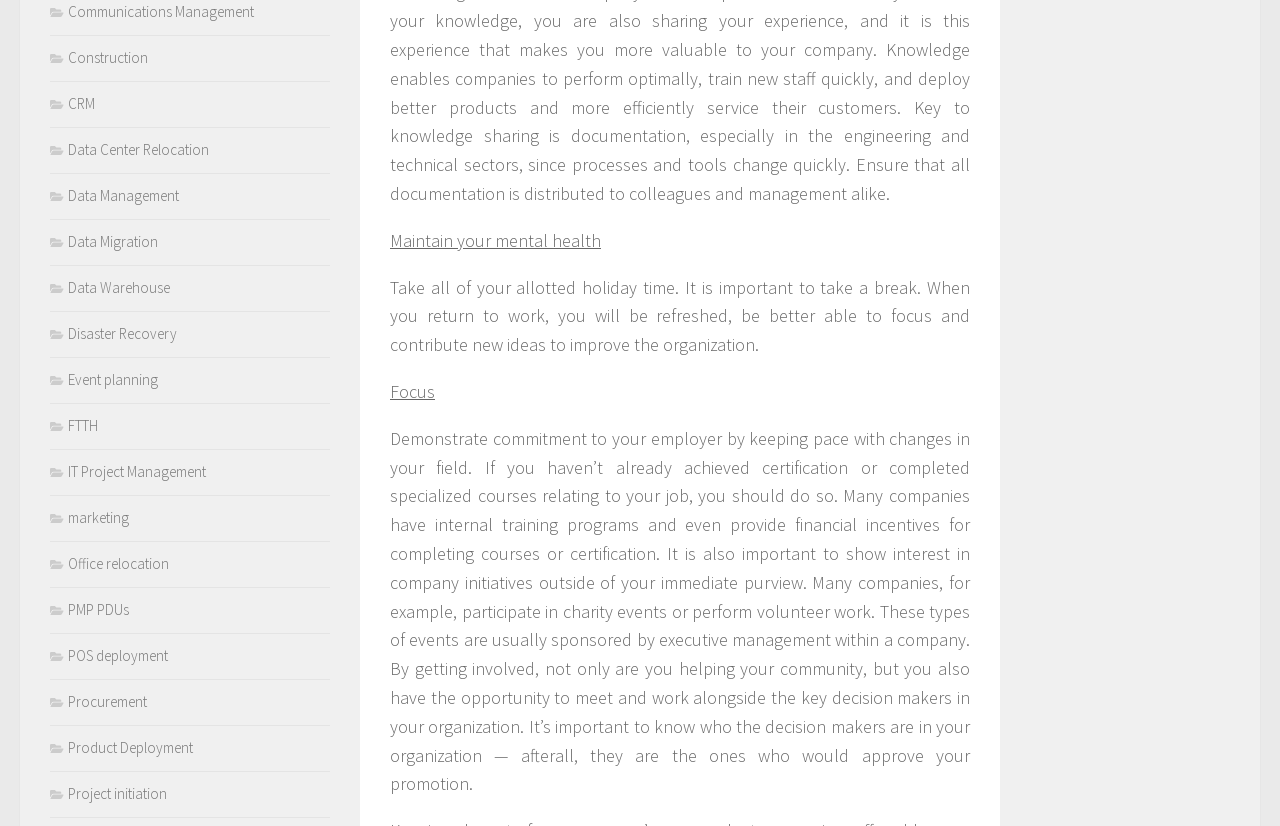Bounding box coordinates should be in the format (top-left x, top-left y, bottom-right x, bottom-right y) and all values should be floating point numbers between 0 and 1. Determine the bounding box coordinate for the UI element described as: POS deployment

[0.039, 0.782, 0.131, 0.805]